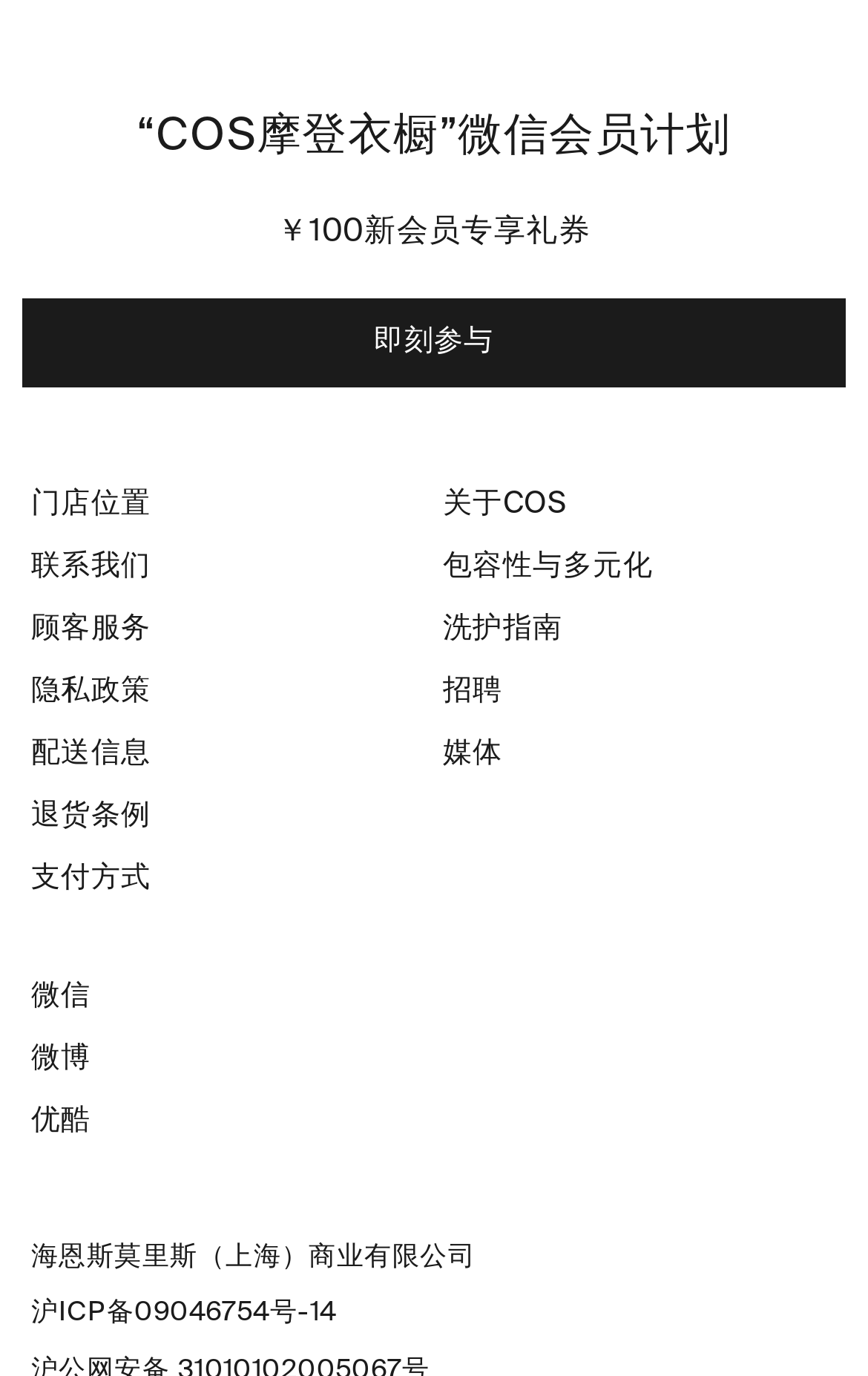Pinpoint the bounding box coordinates of the area that must be clicked to complete this instruction: "Find a store location".

[0.036, 0.347, 0.49, 0.389]